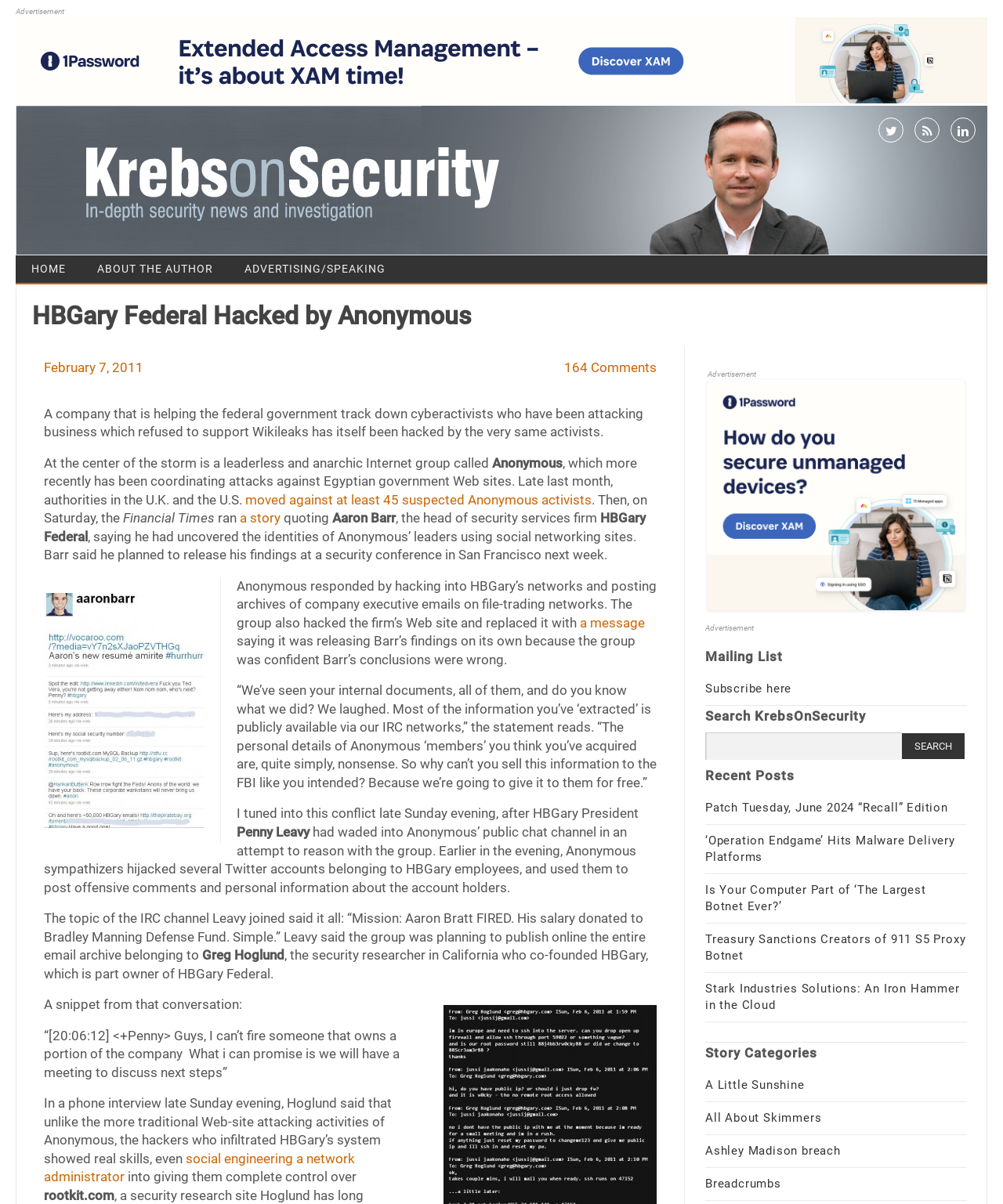Please find the bounding box coordinates of the element that you should click to achieve the following instruction: "Search for something". The coordinates should be presented as four float numbers between 0 and 1: [left, top, right, bottom].

[0.703, 0.609, 0.899, 0.631]